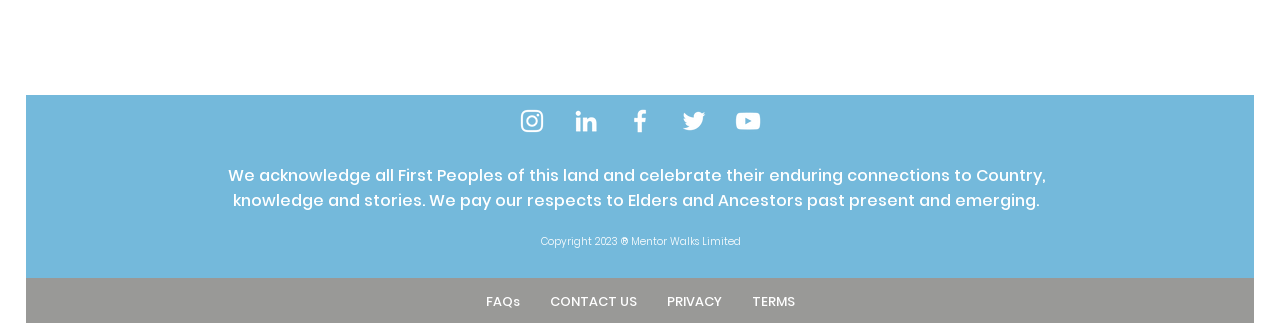What social media platforms are listed?
Utilize the image to construct a detailed and well-explained answer.

By examining the social bar section, I can see that there are five social media platforms listed, each with its corresponding image. The platforms are Instagram, LinkedIn, Facebook, Twitter, and YouTube.